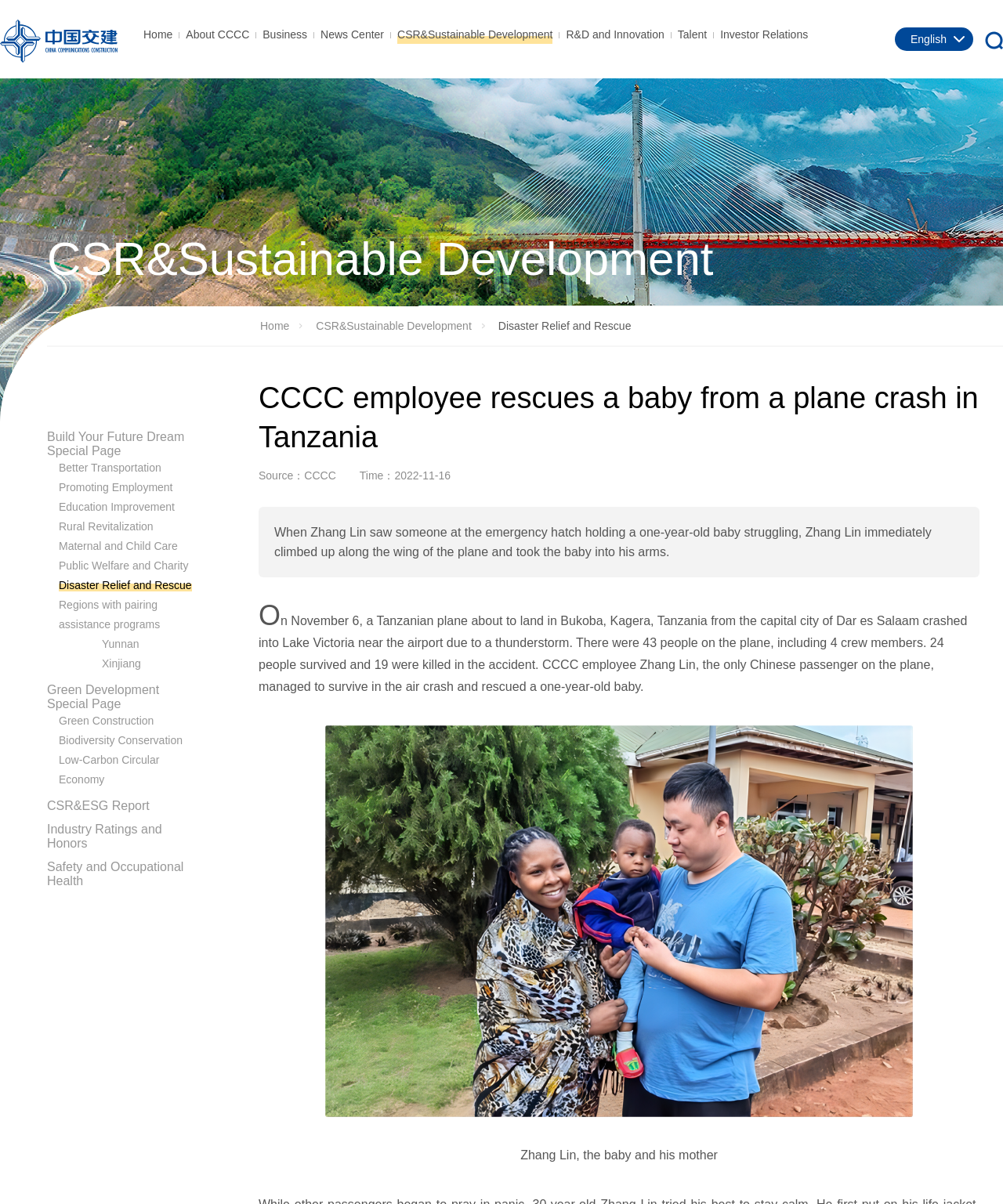Please identify the bounding box coordinates for the region that you need to click to follow this instruction: "Click the Home link".

[0.143, 0.023, 0.172, 0.036]